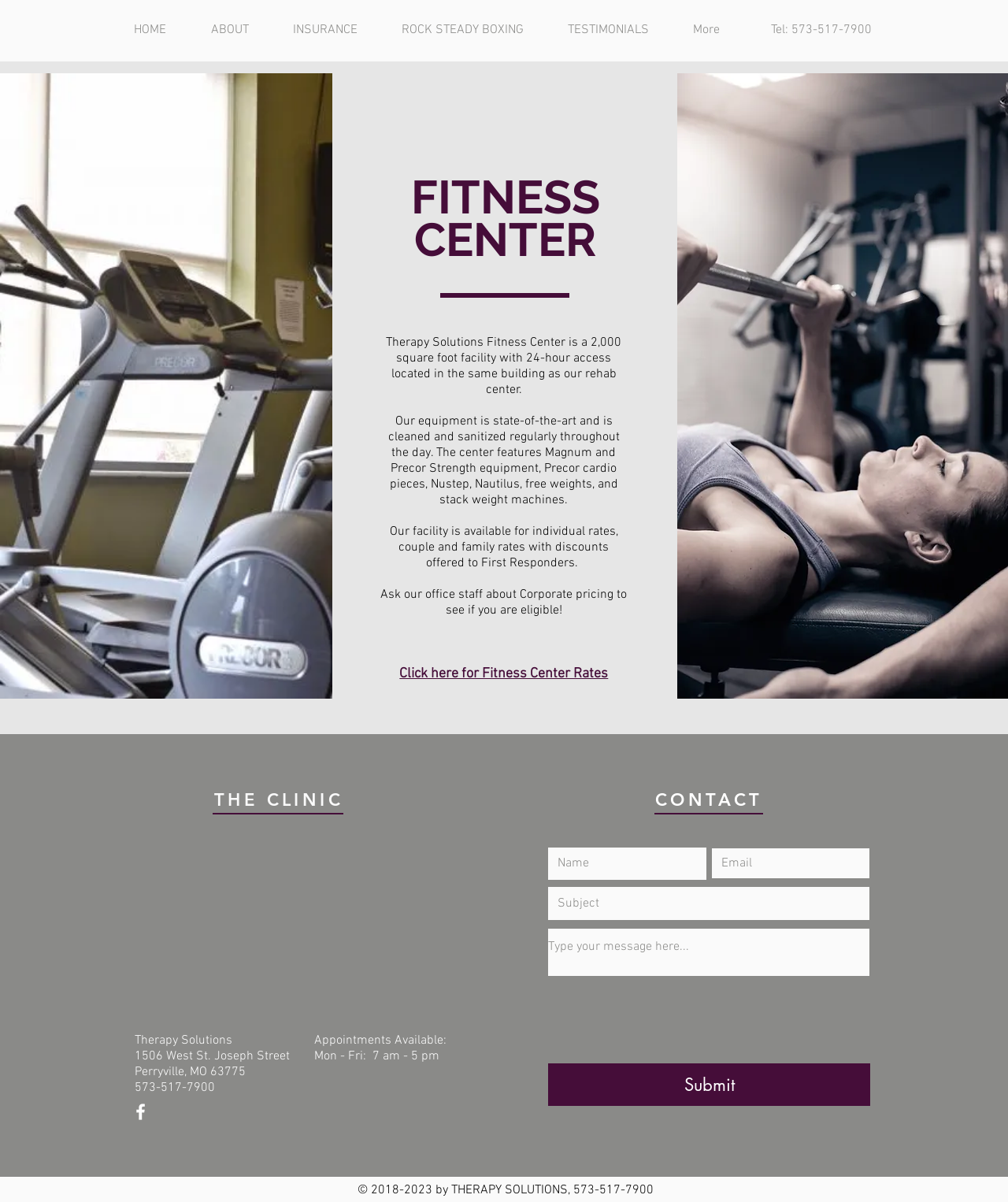Please identify the bounding box coordinates of the area that needs to be clicked to follow this instruction: "Click HOME".

[0.121, 0.009, 0.198, 0.041]